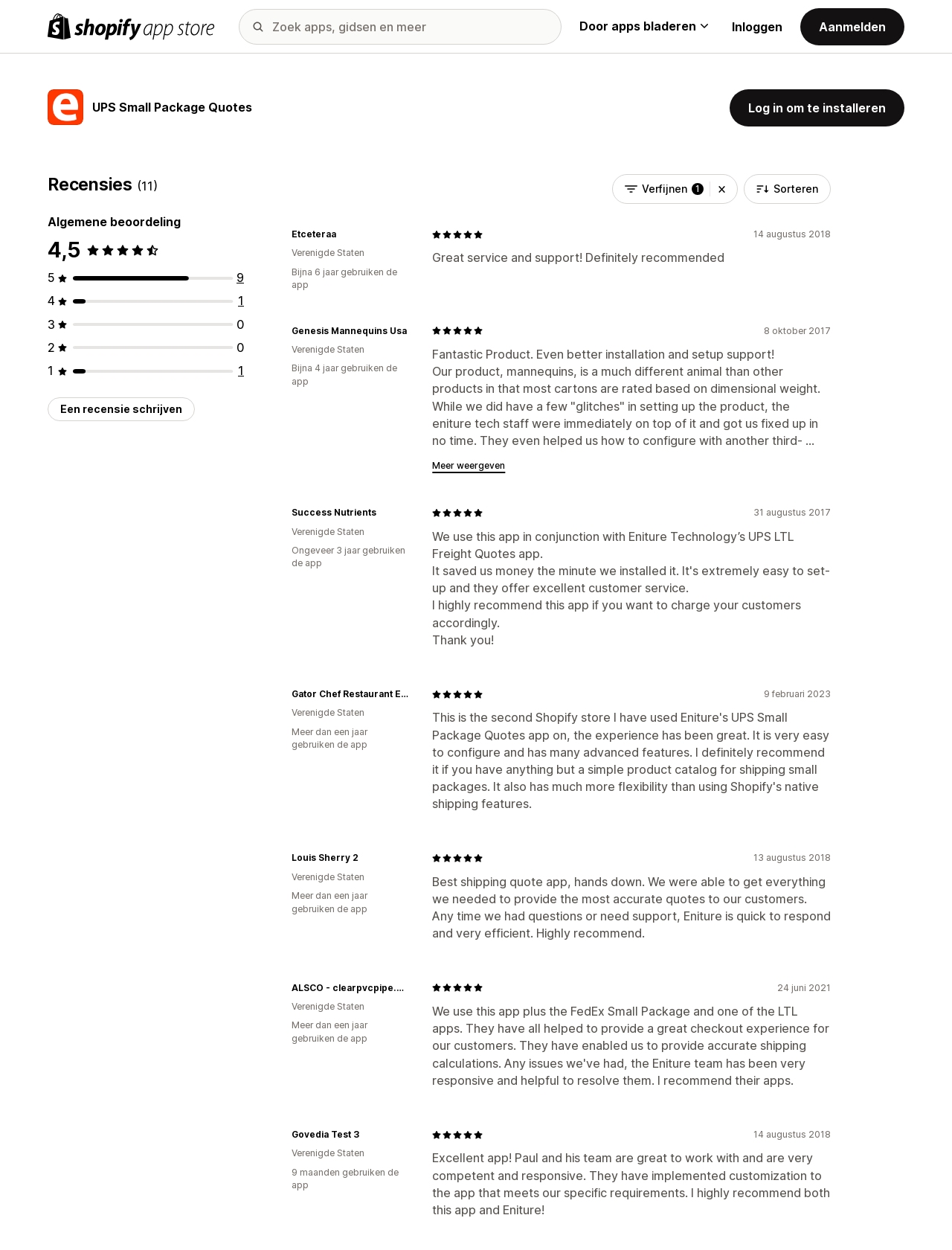Locate the bounding box of the UI element with the following description: "Verfijnen 1".

[0.643, 0.139, 0.775, 0.163]